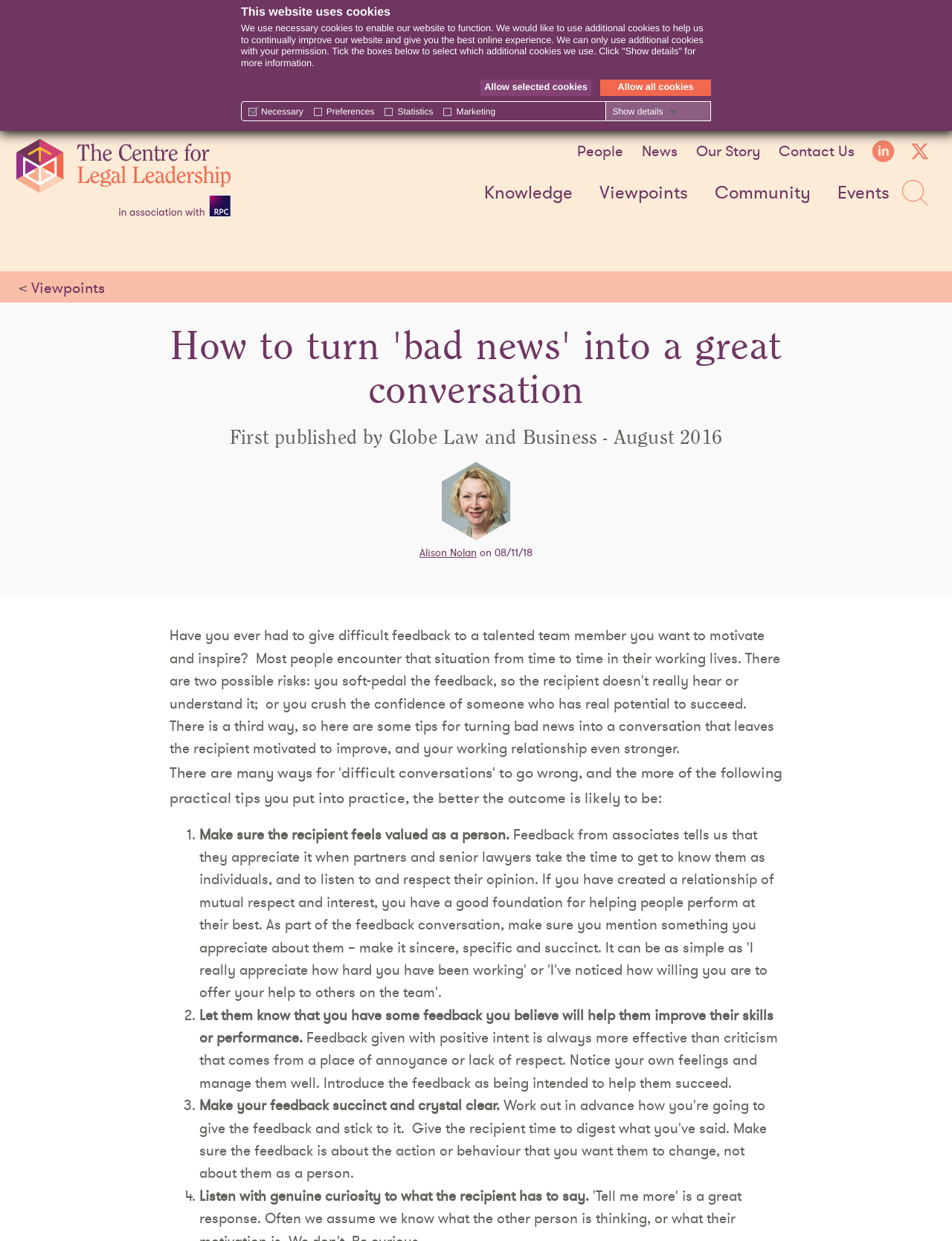Please locate the bounding box coordinates for the element that should be clicked to achieve the following instruction: "Click the 'Search' link". Ensure the coordinates are given as four float numbers between 0 and 1, i.e., [left, top, right, bottom].

[0.939, 0.139, 0.983, 0.174]